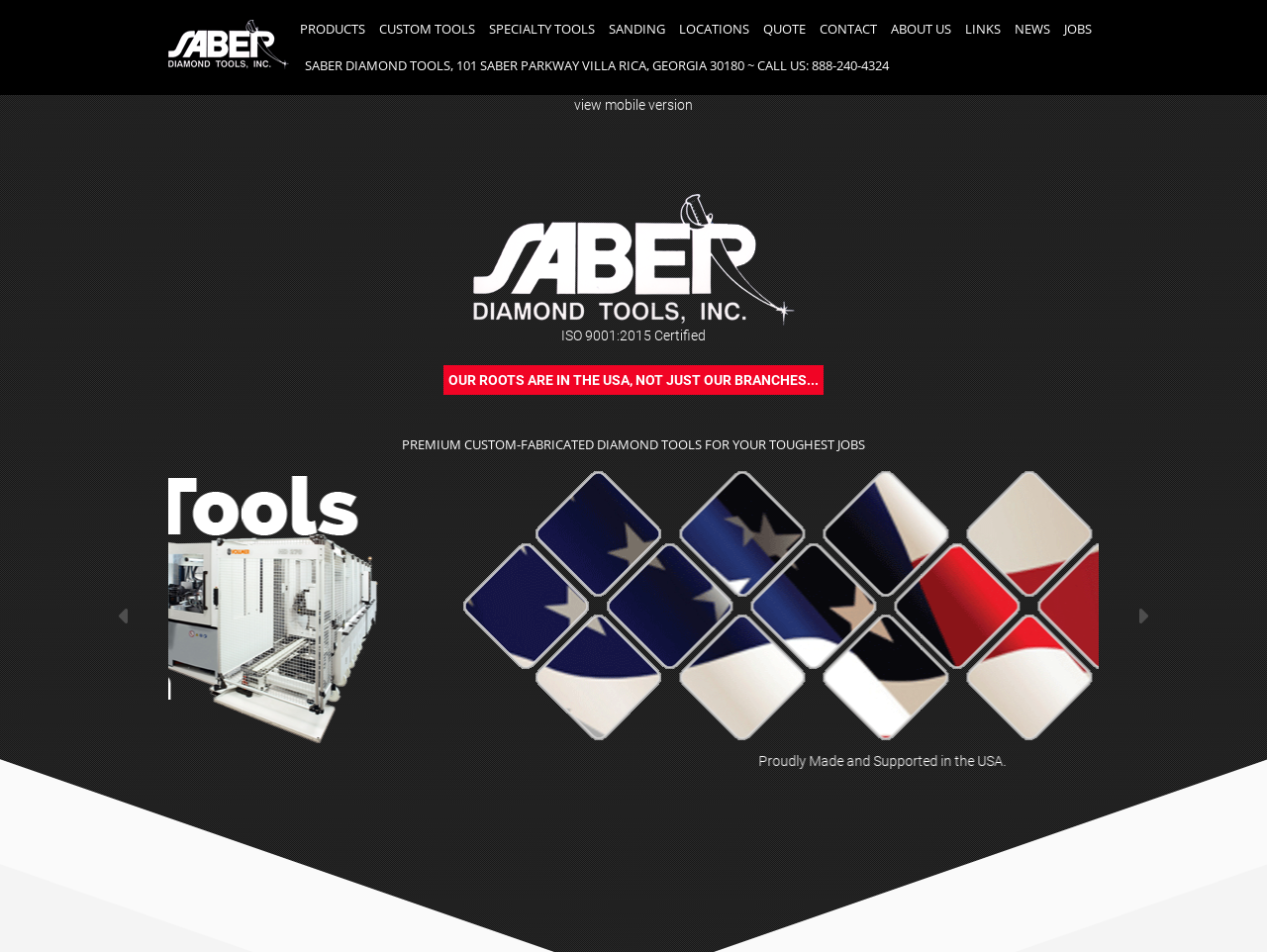Please pinpoint the bounding box coordinates for the region I should click to adhere to this instruction: "Contact us".

[0.641, 0.021, 0.698, 0.04]